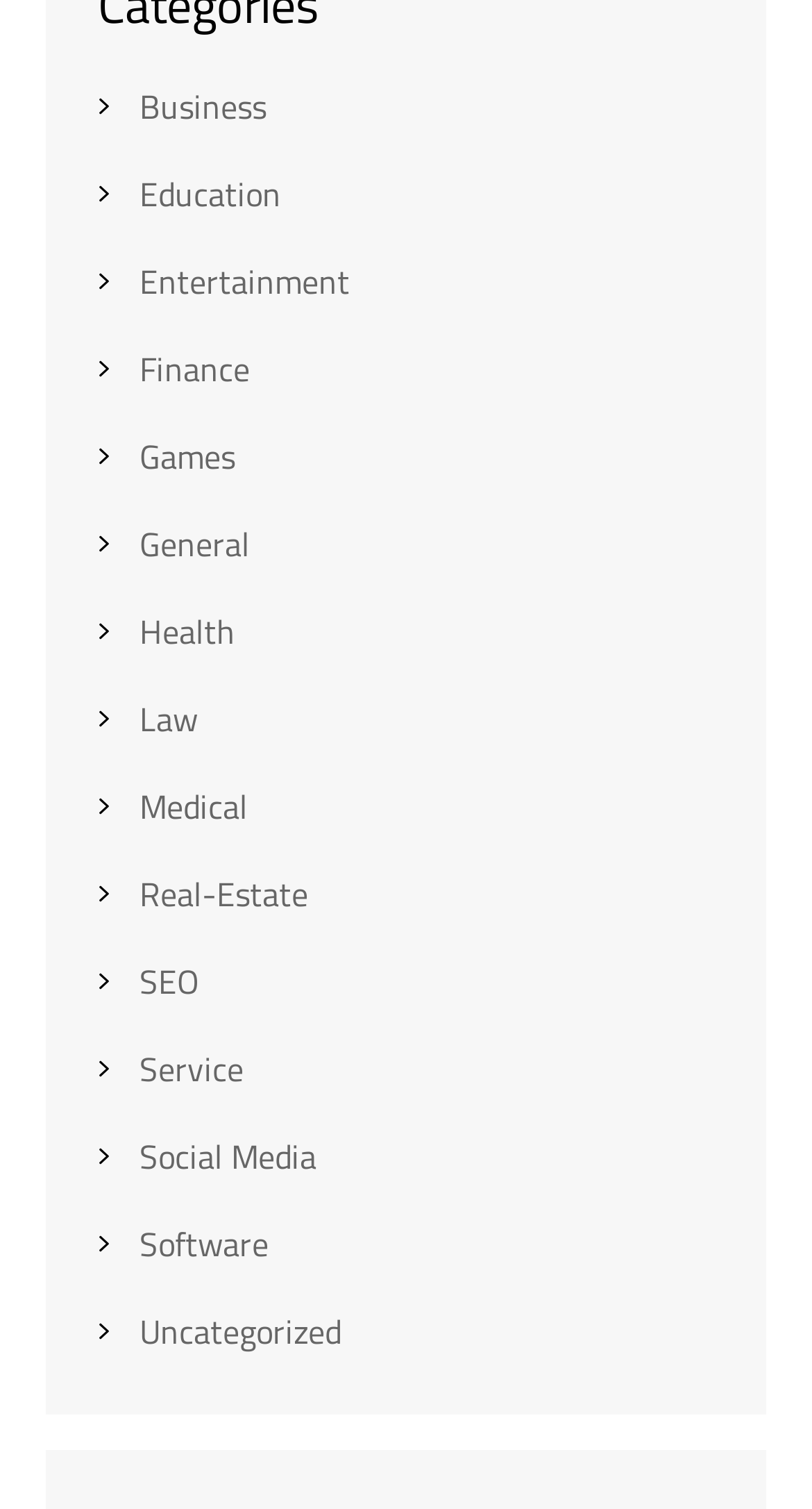Locate the bounding box coordinates of the clickable area needed to fulfill the instruction: "Click on Business".

[0.172, 0.054, 0.328, 0.087]